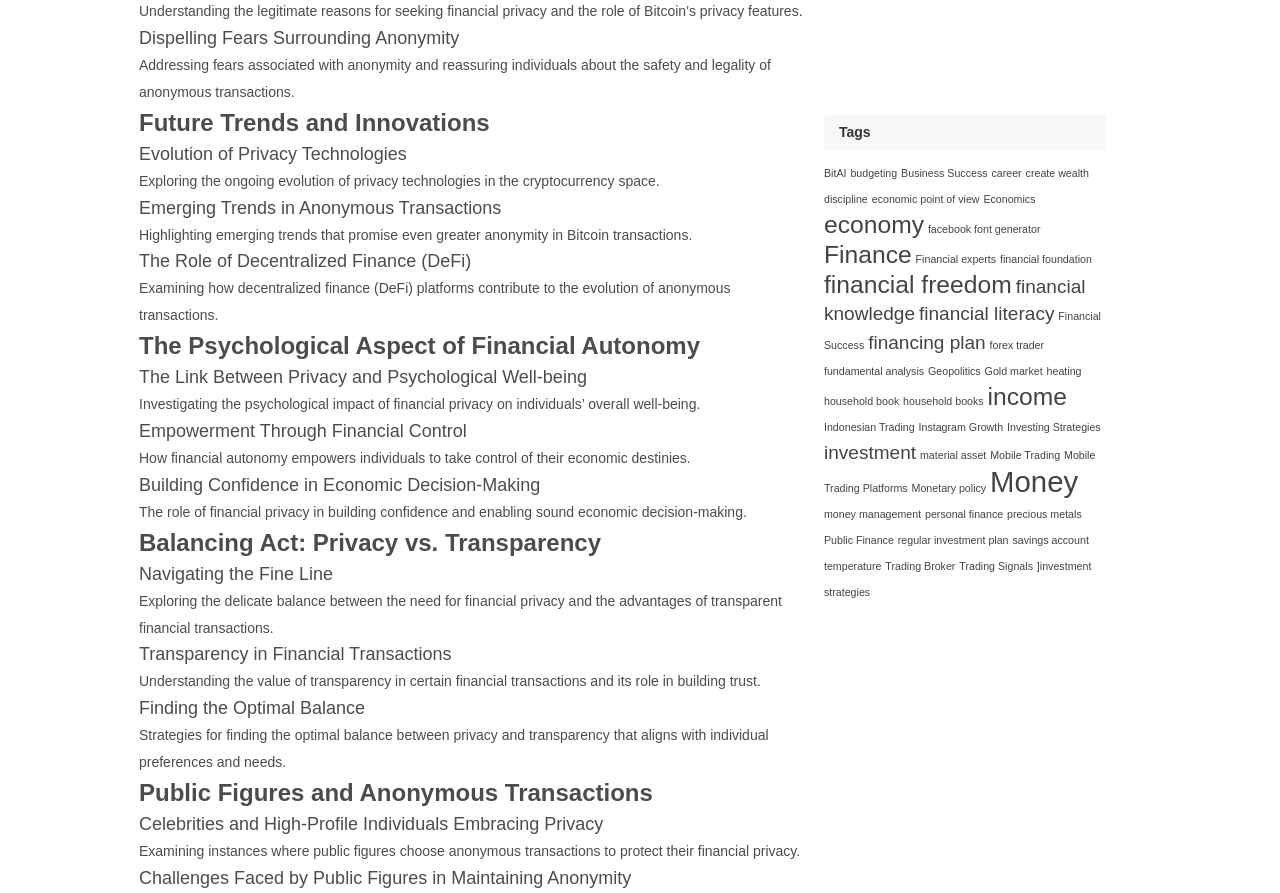Please identify the bounding box coordinates of the element's region that I should click in order to complete the following instruction: "Explore the 'Financial experts' topic". The bounding box coordinates consist of four float numbers between 0 and 1, i.e., [left, top, right, bottom].

[0.715, 0.283, 0.778, 0.297]